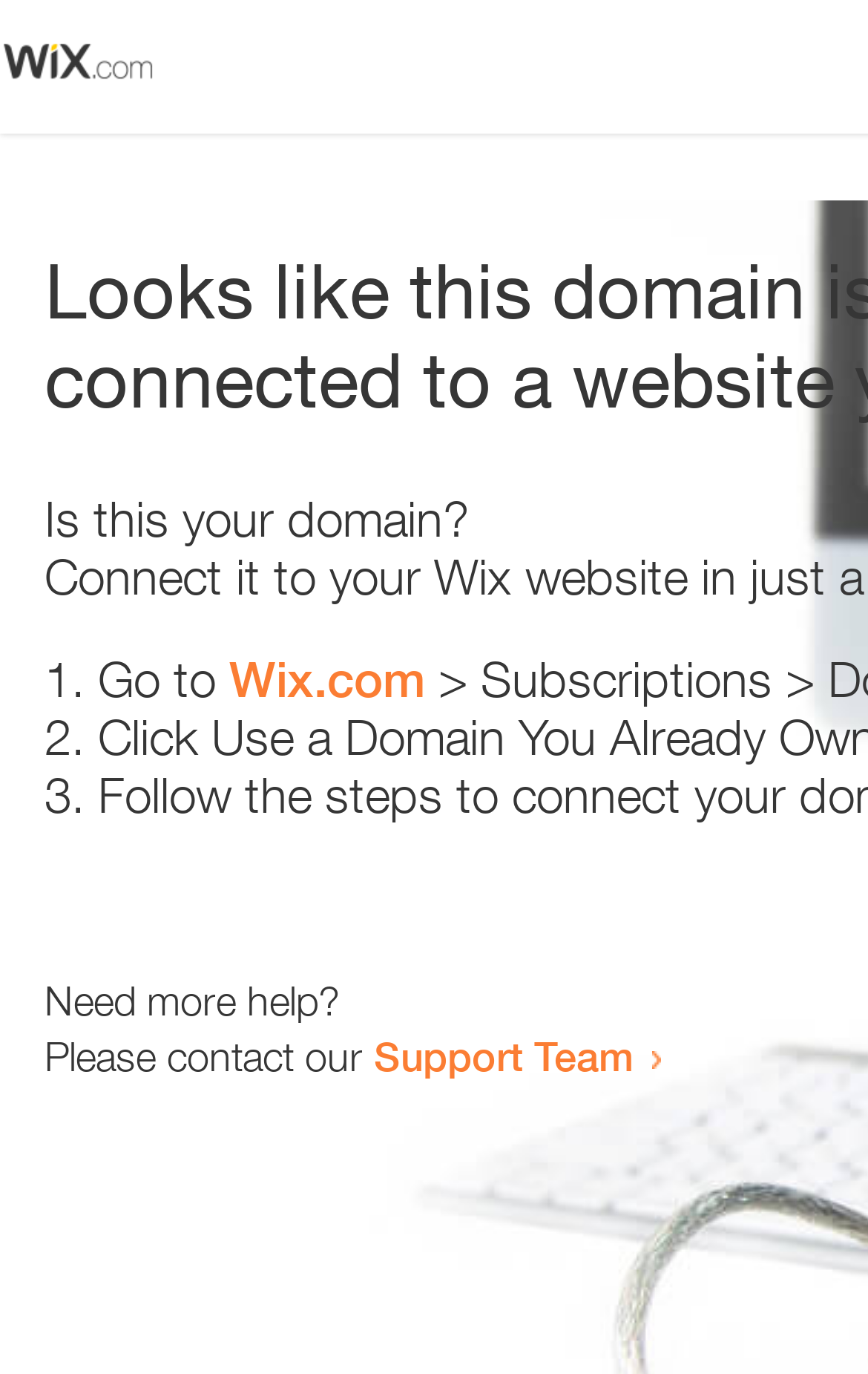What is the vertical position of the image relative to the text 'Is this your domain?'?
Please provide a comprehensive answer to the question based on the webpage screenshot.

By comparing the y1 and y2 coordinates of the image and the static text 'Is this your domain?', I found that the image has a smaller y1 and y2 value, indicating that it is positioned above the text 'Is this your domain?'.